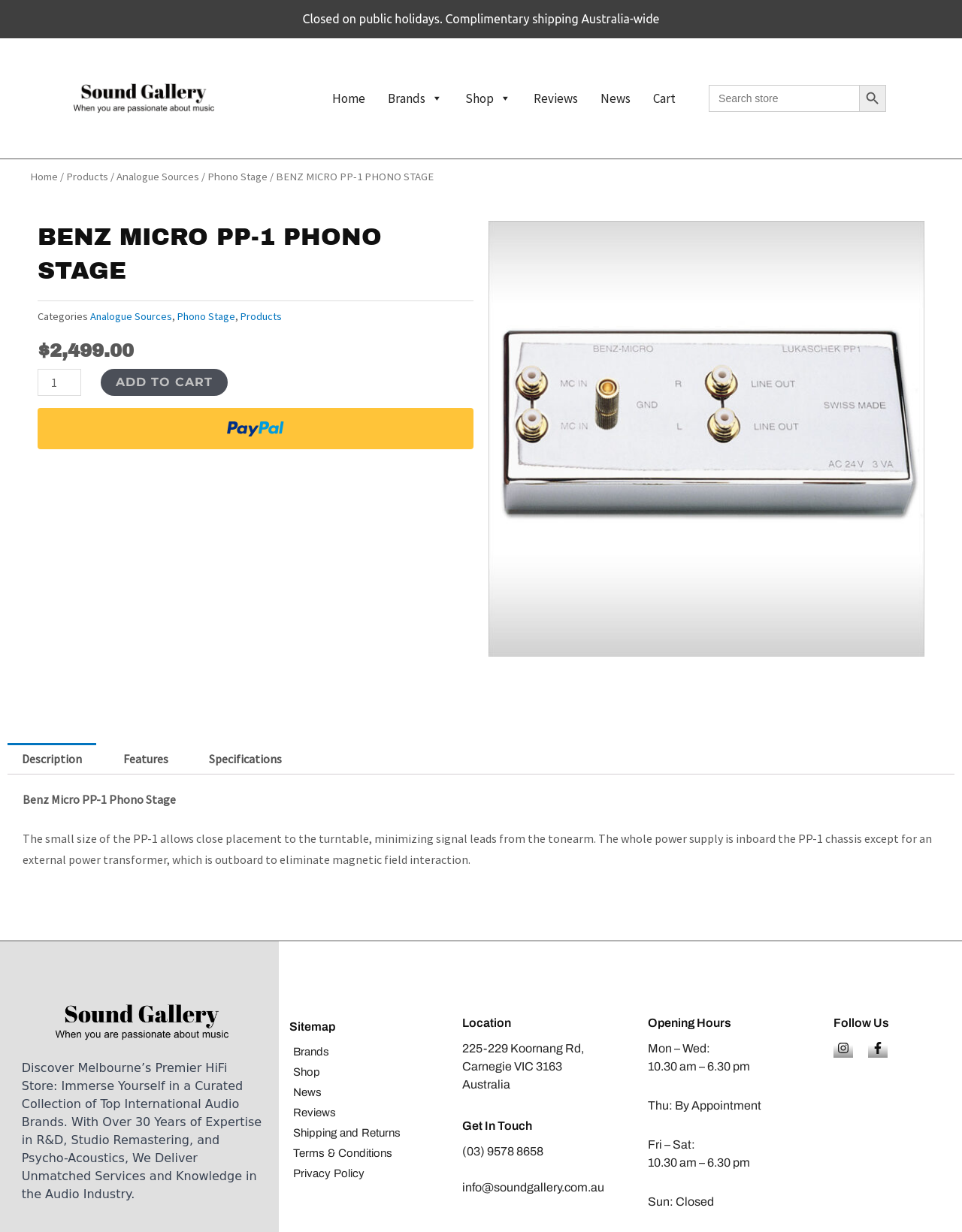With reference to the image, please provide a detailed answer to the following question: What is the price of the Benz Micro PP-1 Phono Stage?

I found the price of the product by looking at the static text element that contains the price information, which is located near the 'ADD TO CART' button.